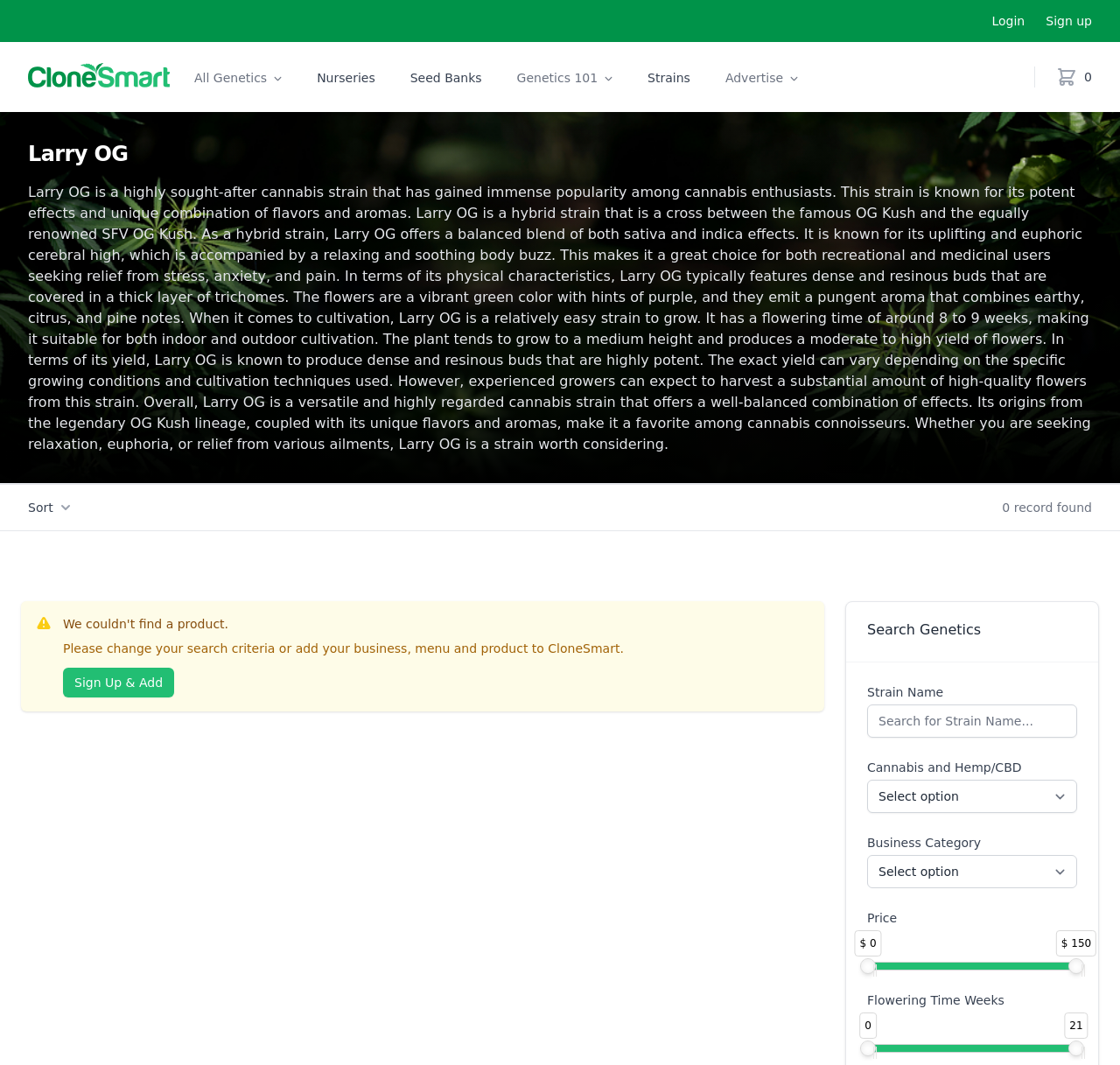Identify the bounding box coordinates necessary to click and complete the given instruction: "Click on the Login link".

[0.886, 0.012, 0.915, 0.028]